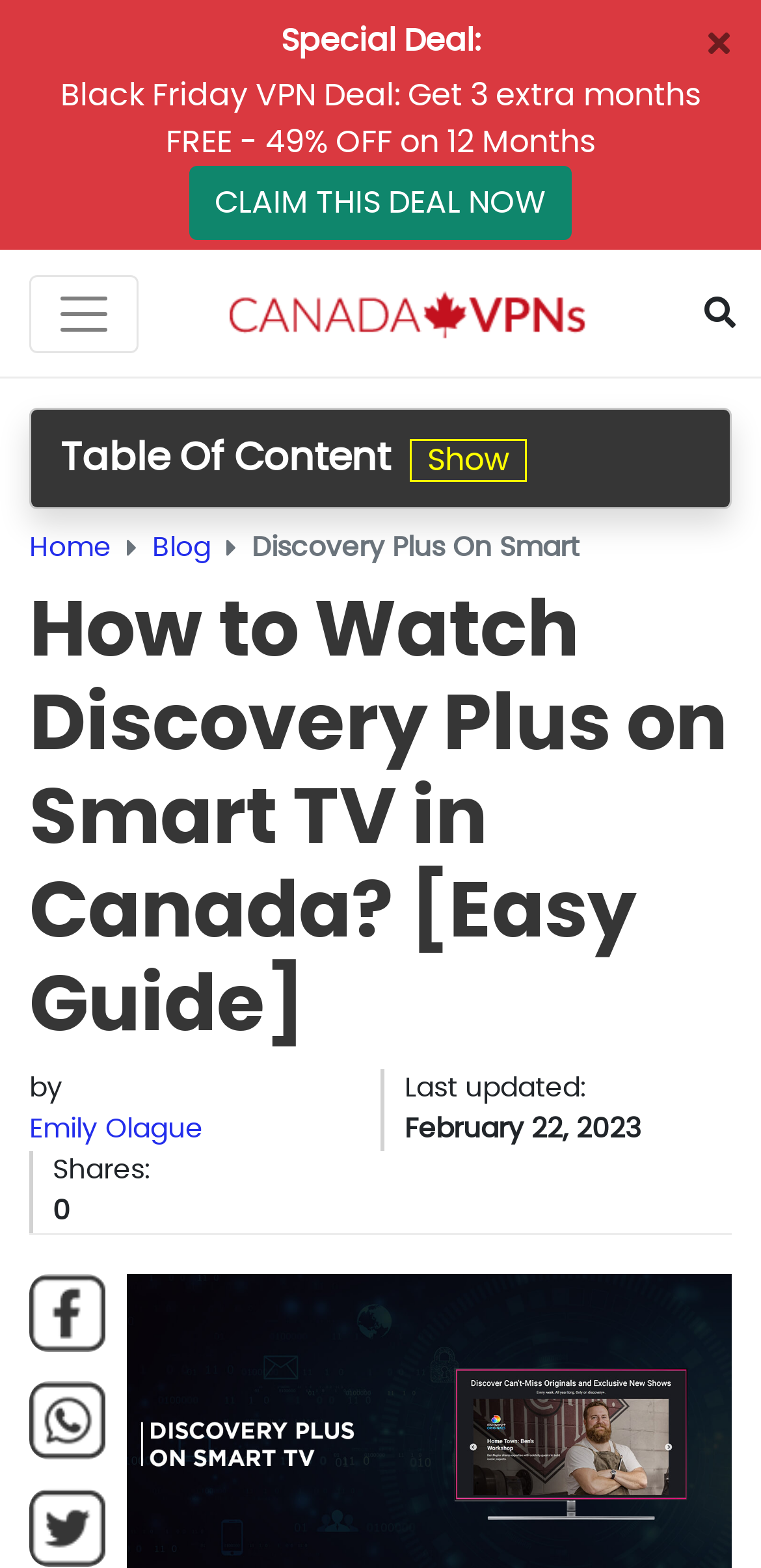Give the bounding box coordinates for this UI element: "CanadaVPN". The coordinates should be four float numbers between 0 and 1, arranged as [left, top, right, bottom].

[0.3, 0.172, 0.774, 0.227]